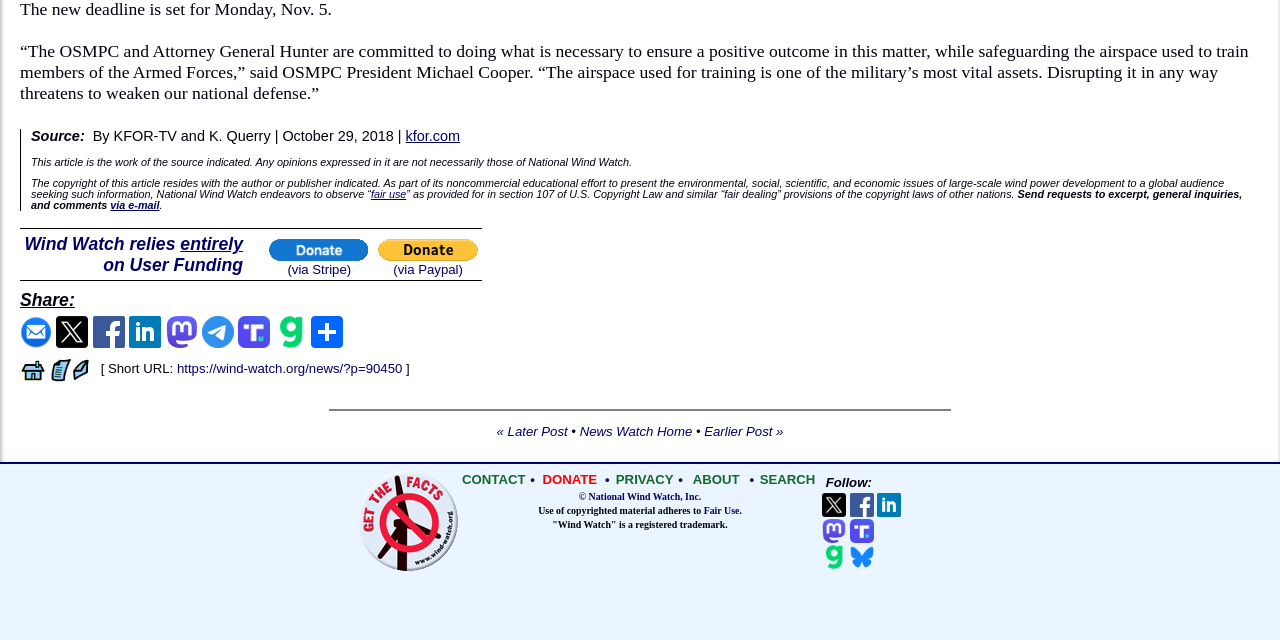Give the bounding box coordinates for the element described as: "title="Share (choose where)"".

[0.243, 0.519, 0.268, 0.551]